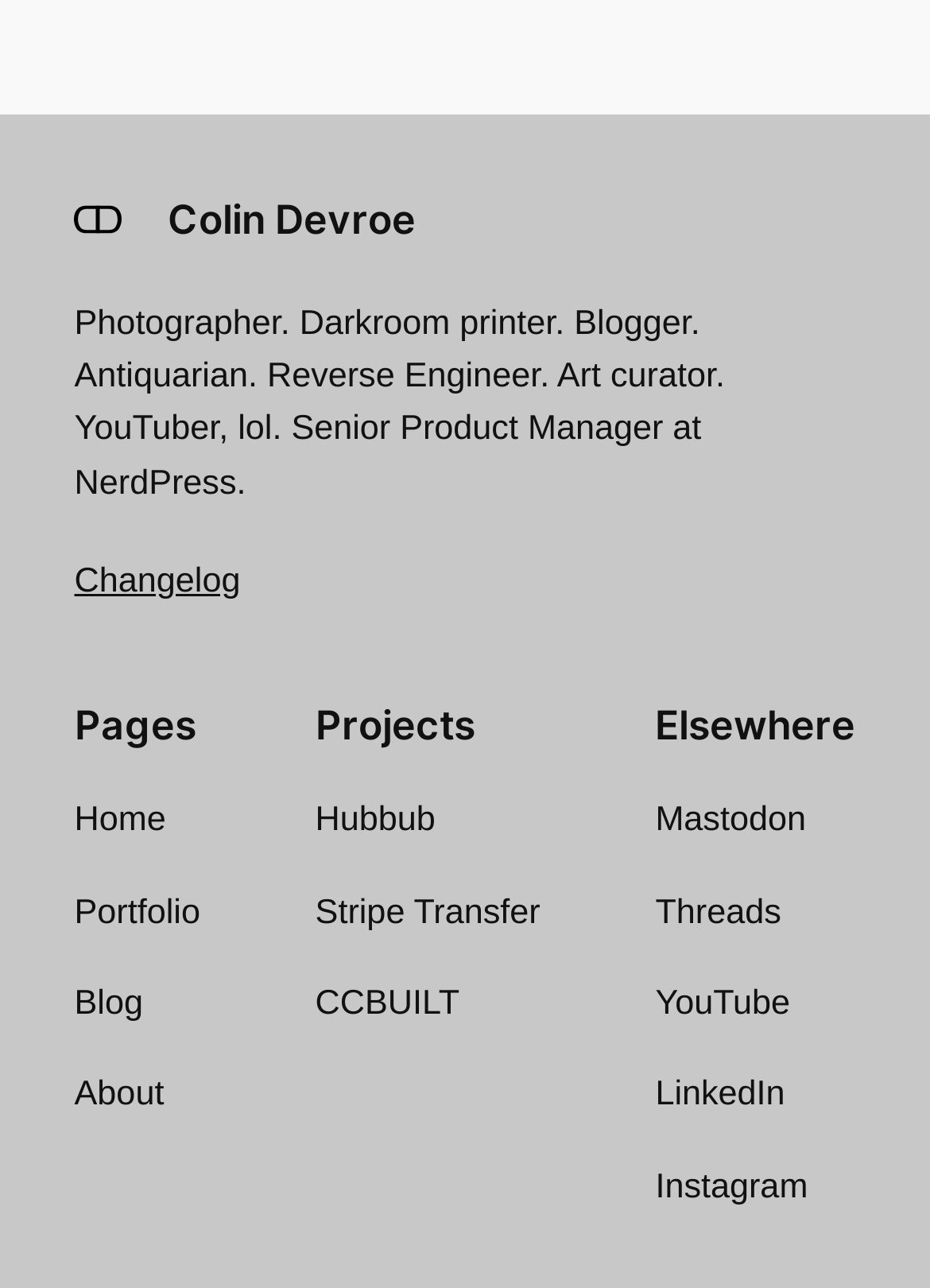Please identify the bounding box coordinates of the element's region that needs to be clicked to fulfill the following instruction: "read the blog". The bounding box coordinates should consist of four float numbers between 0 and 1, i.e., [left, top, right, bottom].

[0.08, 0.759, 0.154, 0.8]